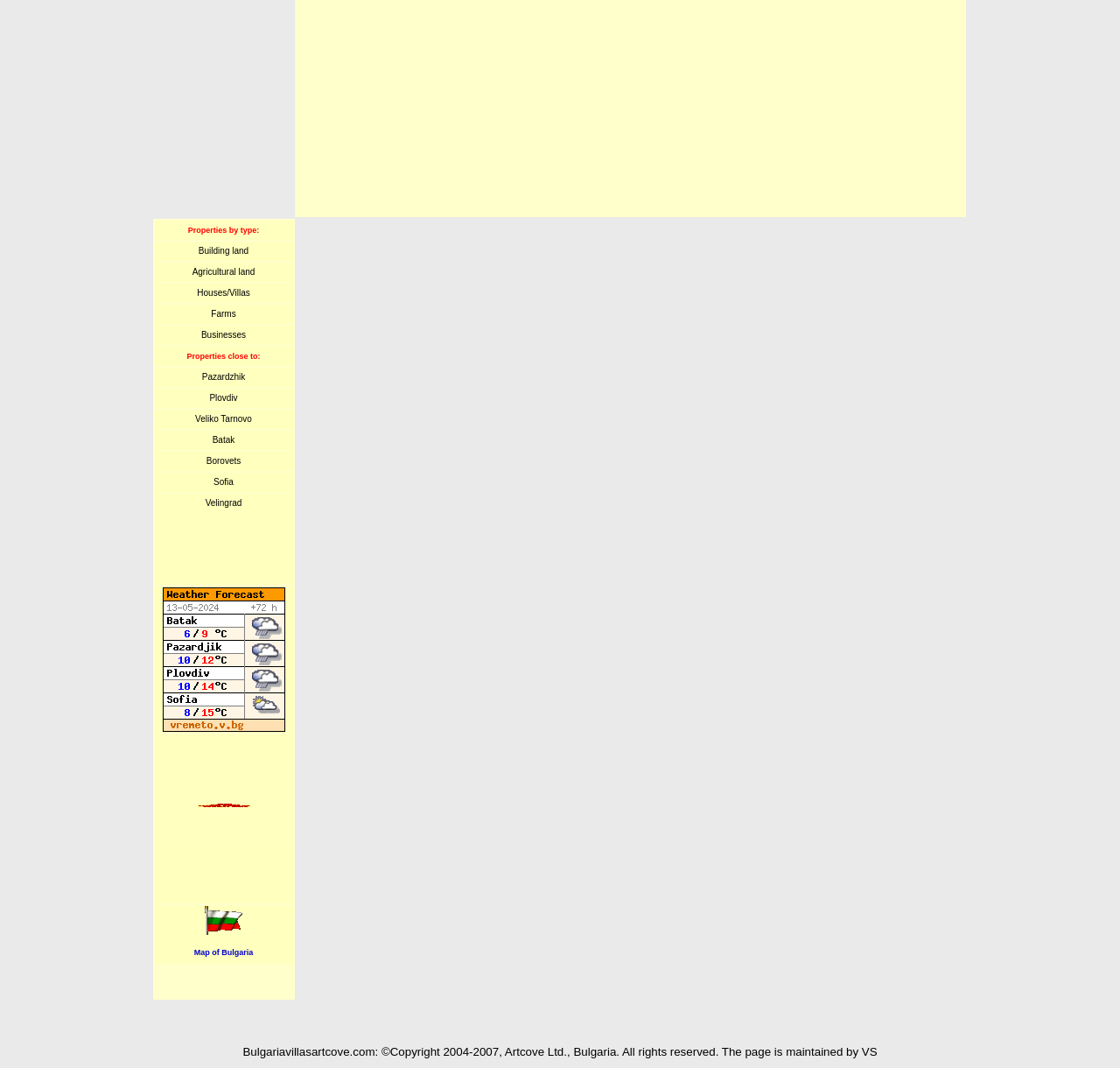What is the last location listed?
Based on the image, answer the question in a detailed manner.

By scrolling down to the bottom of the table, I can see that the last location listed is Velingrad, which is a link to a webpage about properties in Velingrad.